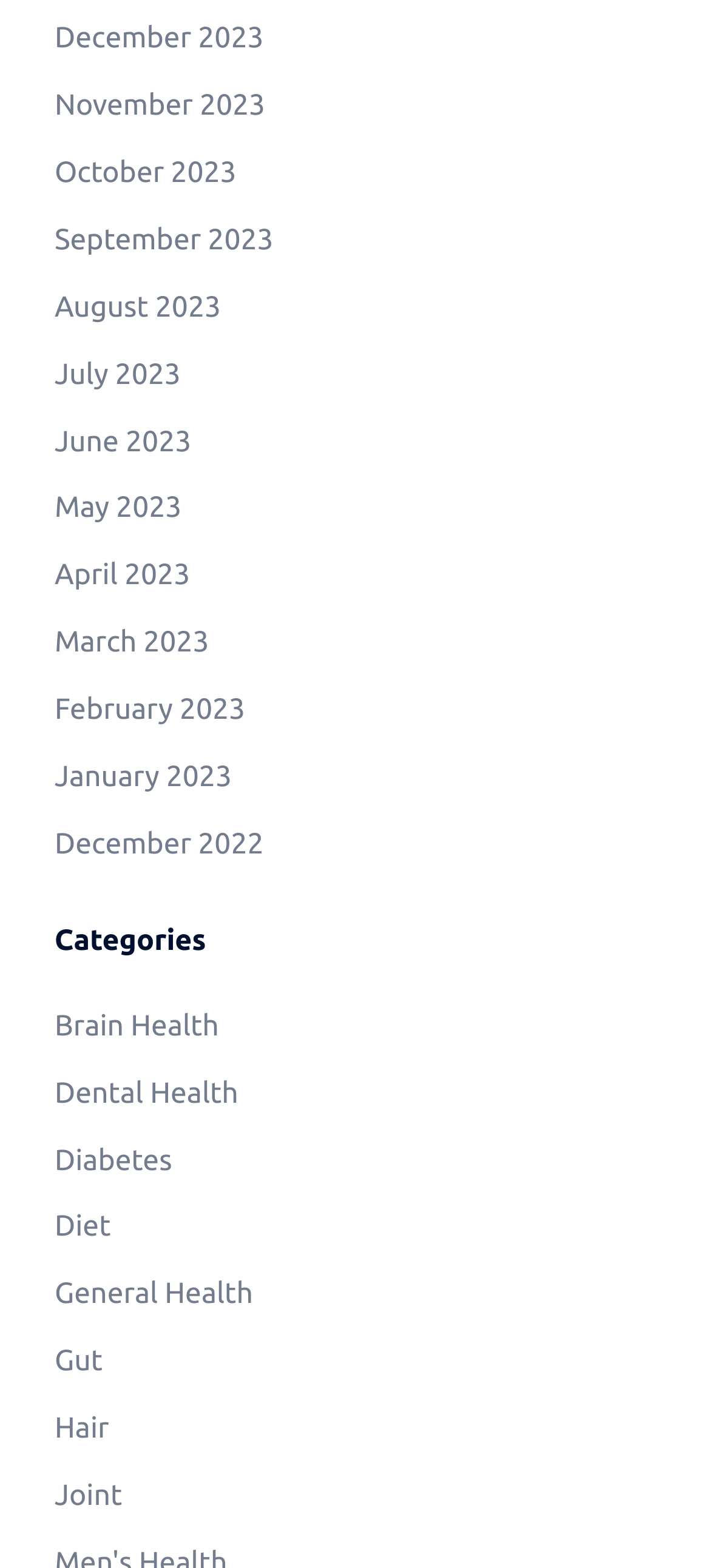Determine the bounding box coordinates for the region that must be clicked to execute the following instruction: "Check General Health".

[0.077, 0.815, 0.356, 0.836]